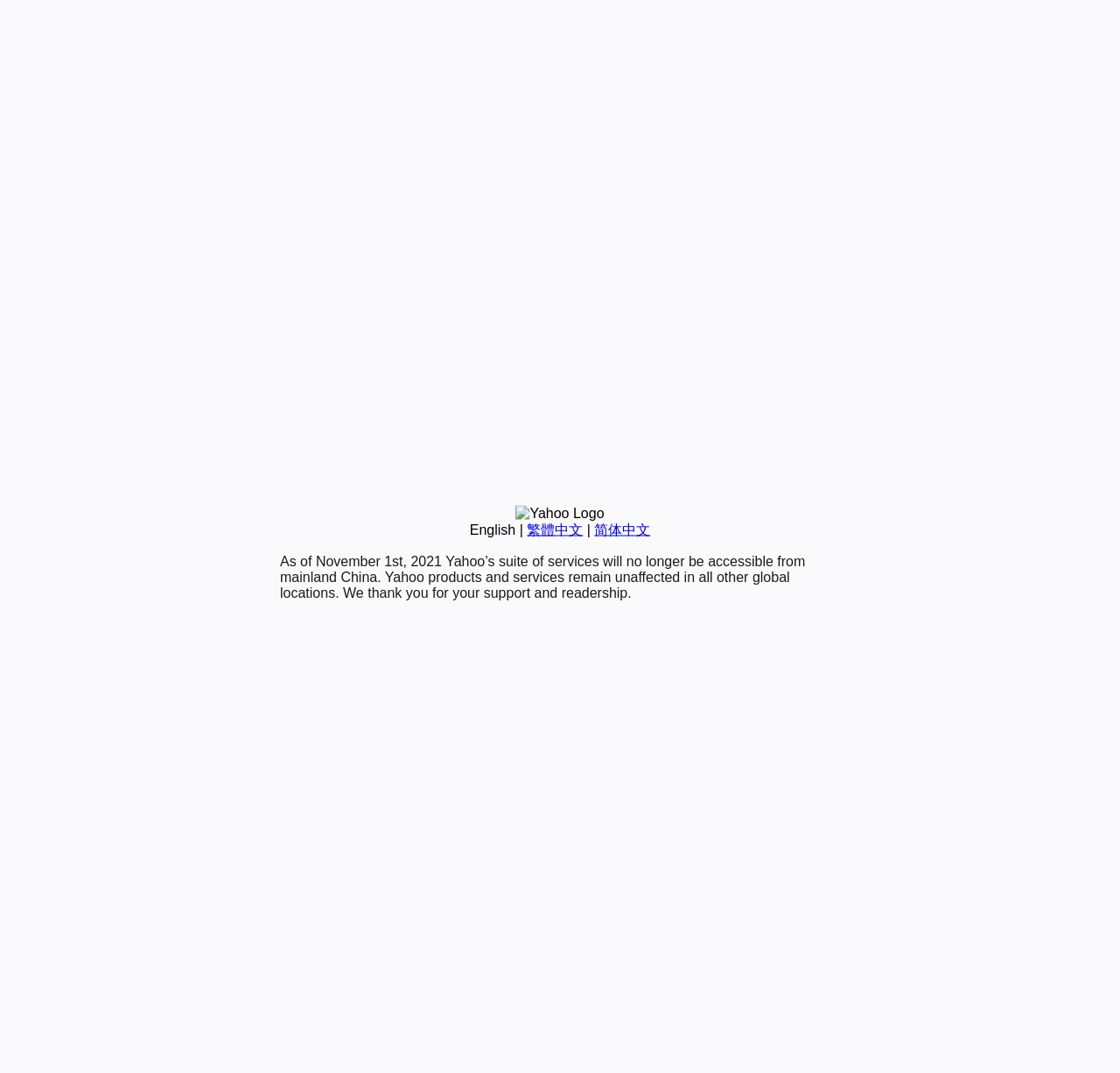Identify the bounding box coordinates for the UI element described by the following text: "English". Provide the coordinates as four float numbers between 0 and 1, in the format [left, top, right, bottom].

[0.419, 0.487, 0.46, 0.5]